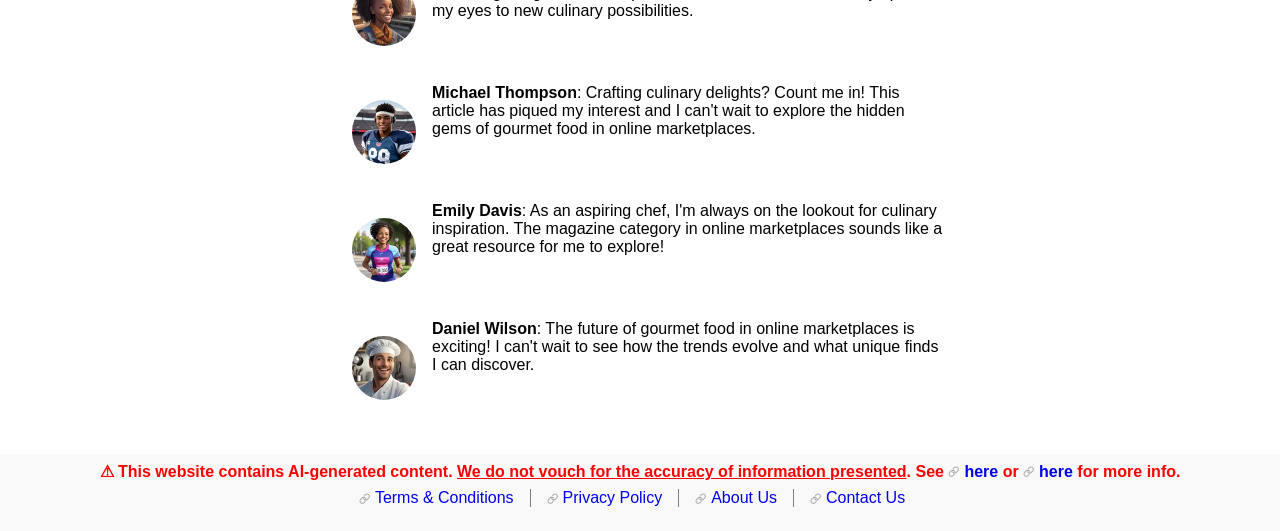Provide a brief response in the form of a single word or phrase:
How many links are available at the bottom of the page?

4